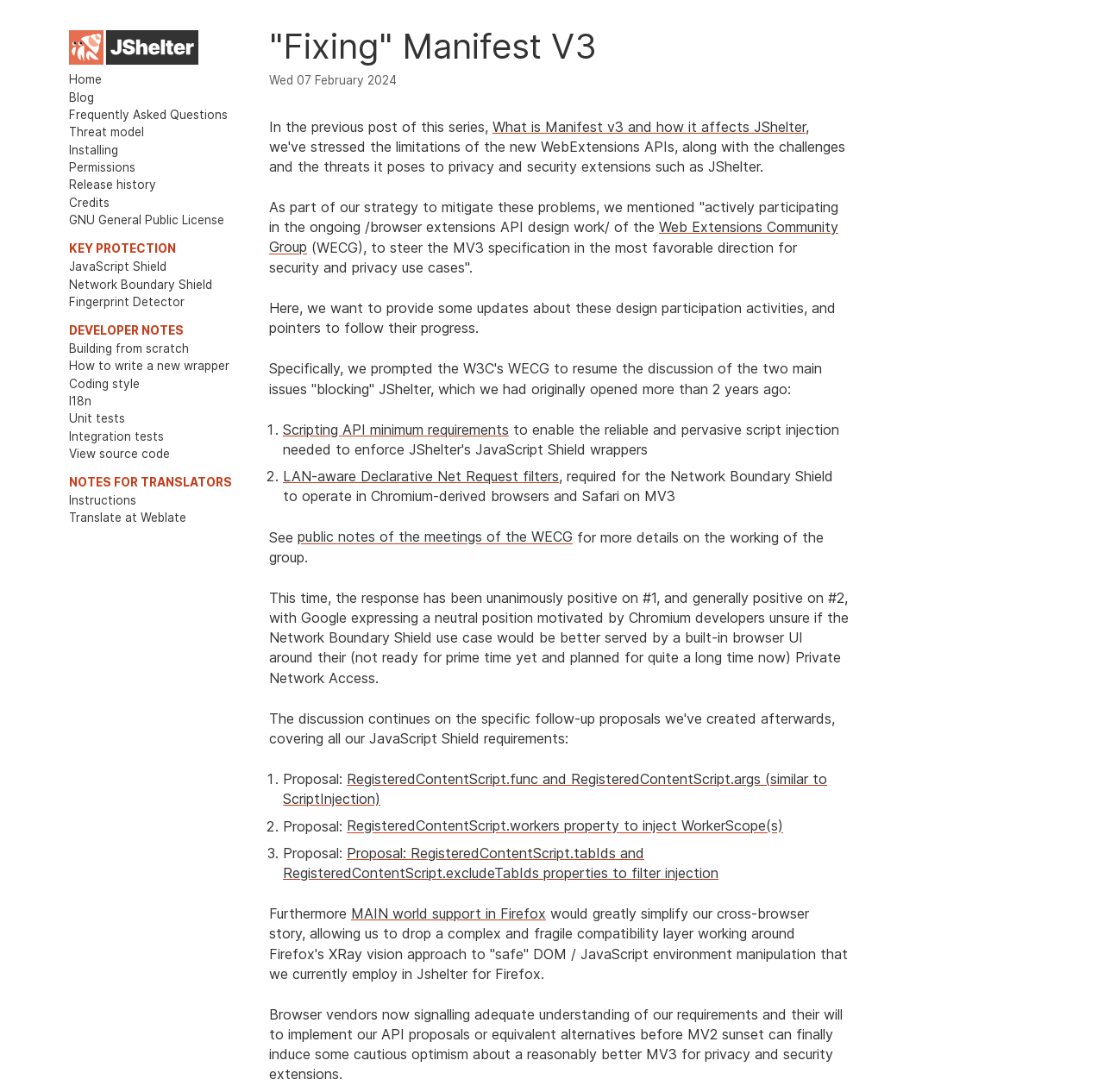Determine the bounding box coordinates for the area that needs to be clicked to fulfill this task: "Check the 'Release history'". The coordinates must be given as four float numbers between 0 and 1, i.e., [left, top, right, bottom].

[0.062, 0.162, 0.219, 0.178]